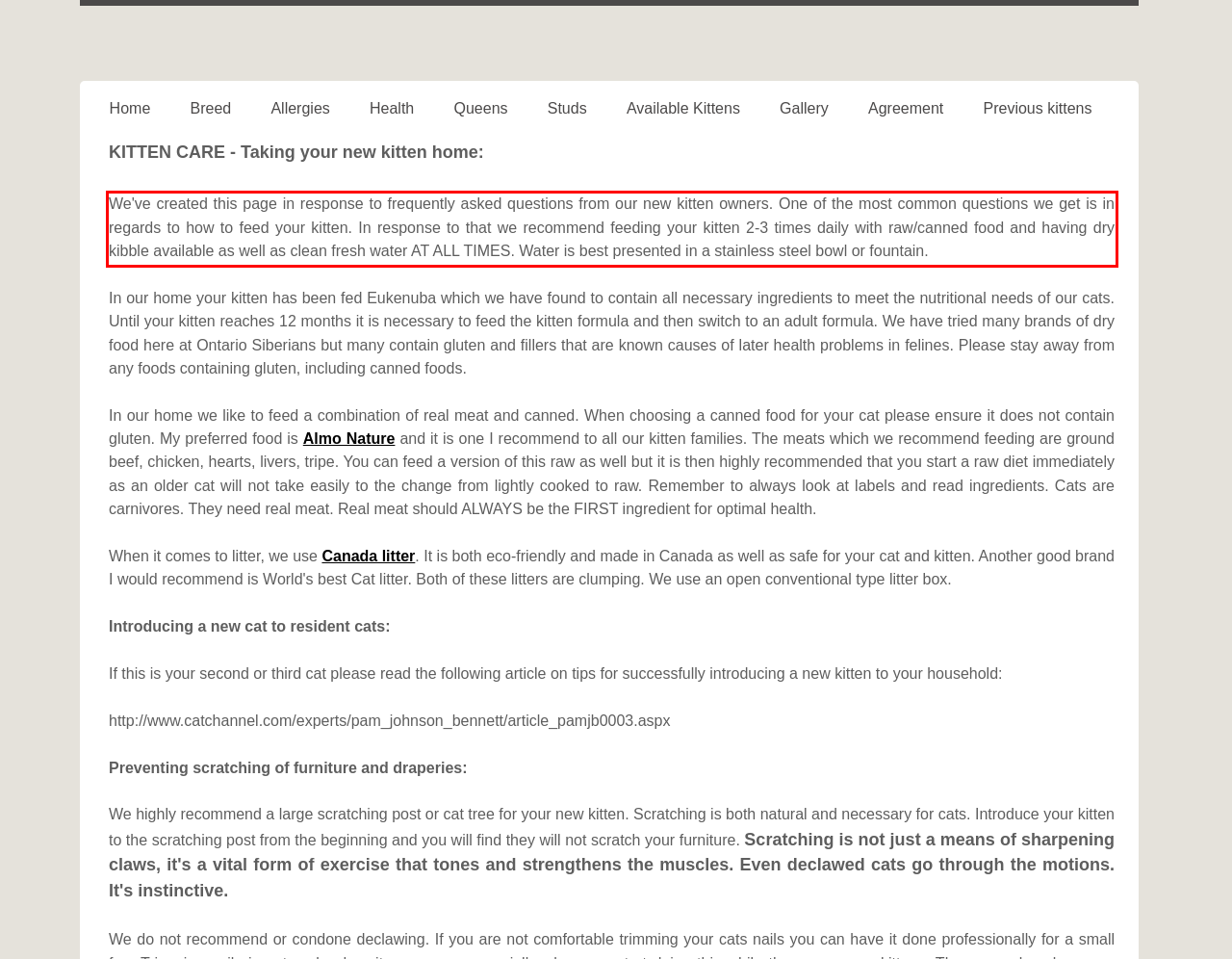Extract and provide the text found inside the red rectangle in the screenshot of the webpage.

We've created this page in response to frequently asked questions from our new kitten owners. One of the most common questions we get is in regards to how to feed your kitten. In response to that we recommend feeding your kitten 2-3 times daily with raw/canned food and having dry kibble available as well as clean fresh water AT ALL TIMES. Water is best presented in a stainless steel bowl or fountain.